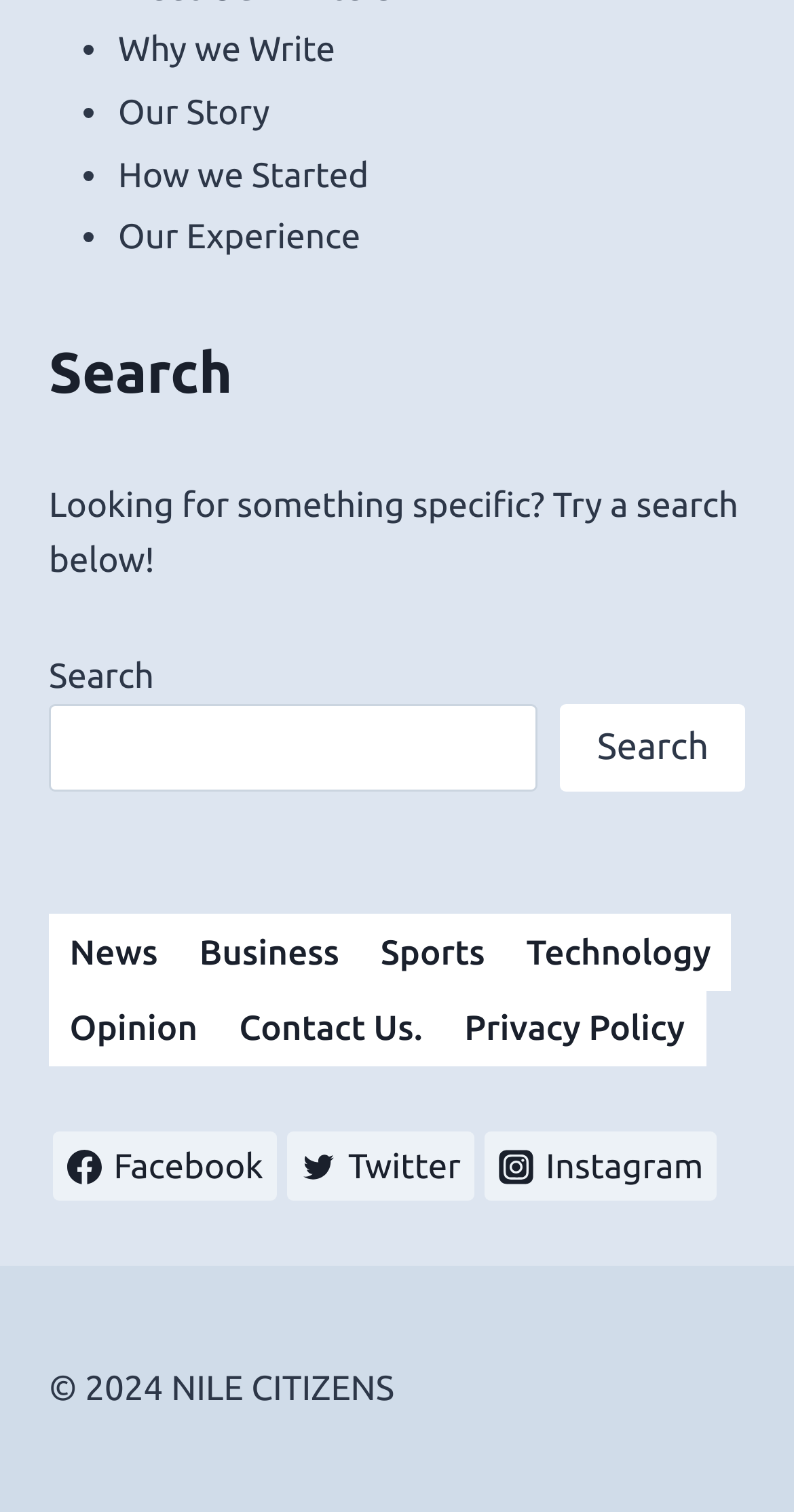Pinpoint the bounding box coordinates of the clickable element to carry out the following instruction: "View Twitter page."

[0.362, 0.749, 0.598, 0.794]